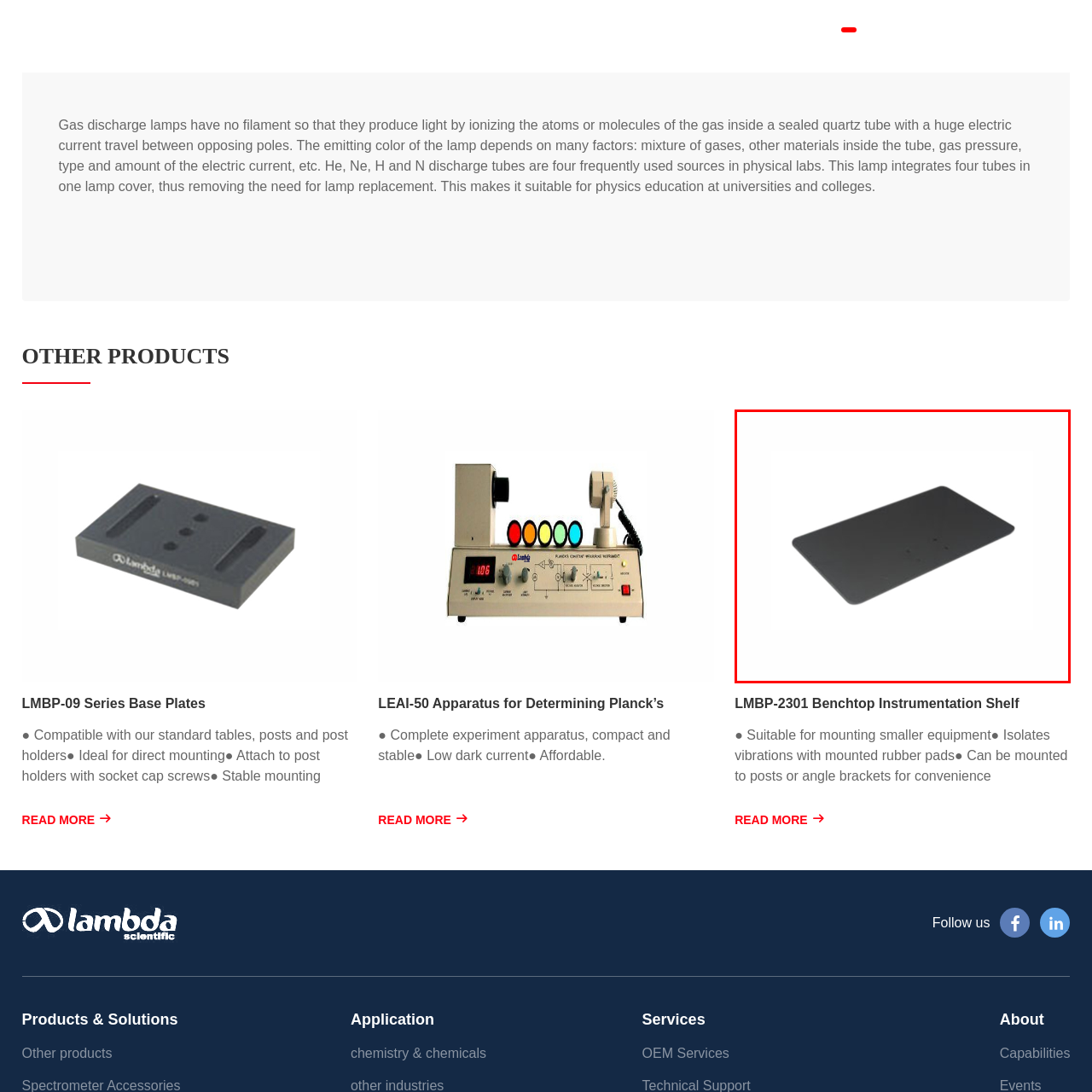Analyze the image highlighted by the red bounding box and give a one-word or phrase answer to the query: In what type of environments is the shelf ideal for?

Academic environments